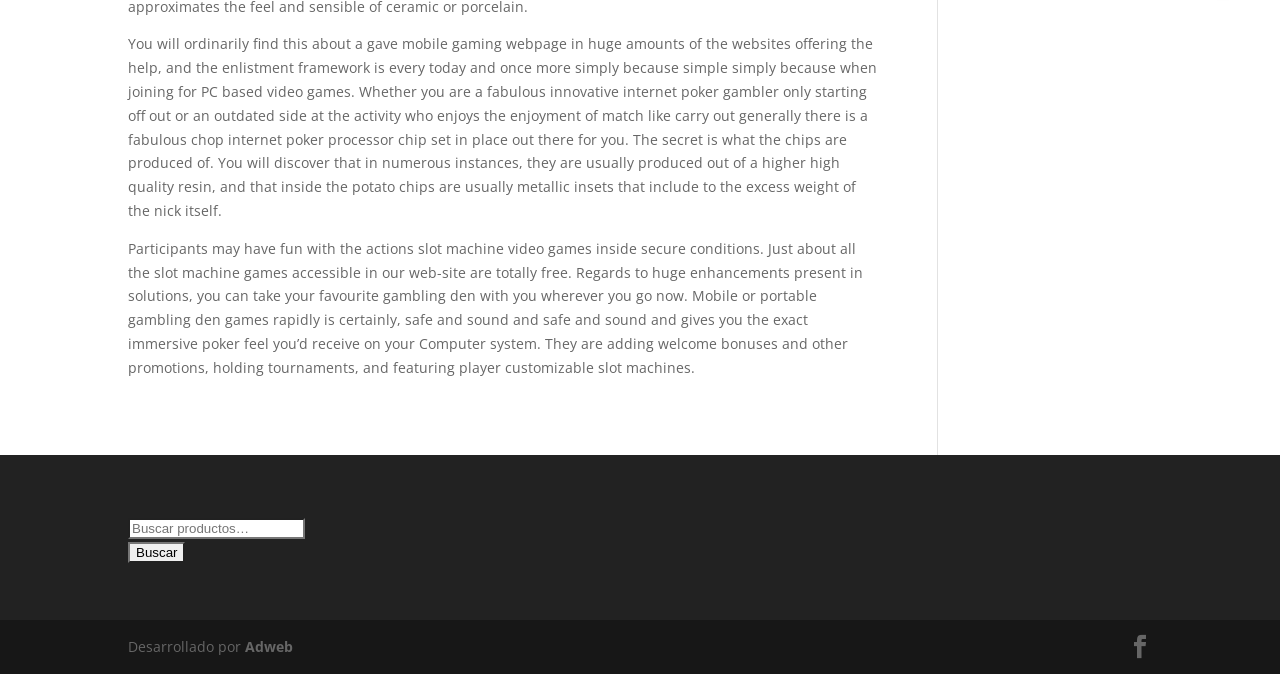Provide a brief response in the form of a single word or phrase:
What is the main topic of this webpage?

Mobile gaming